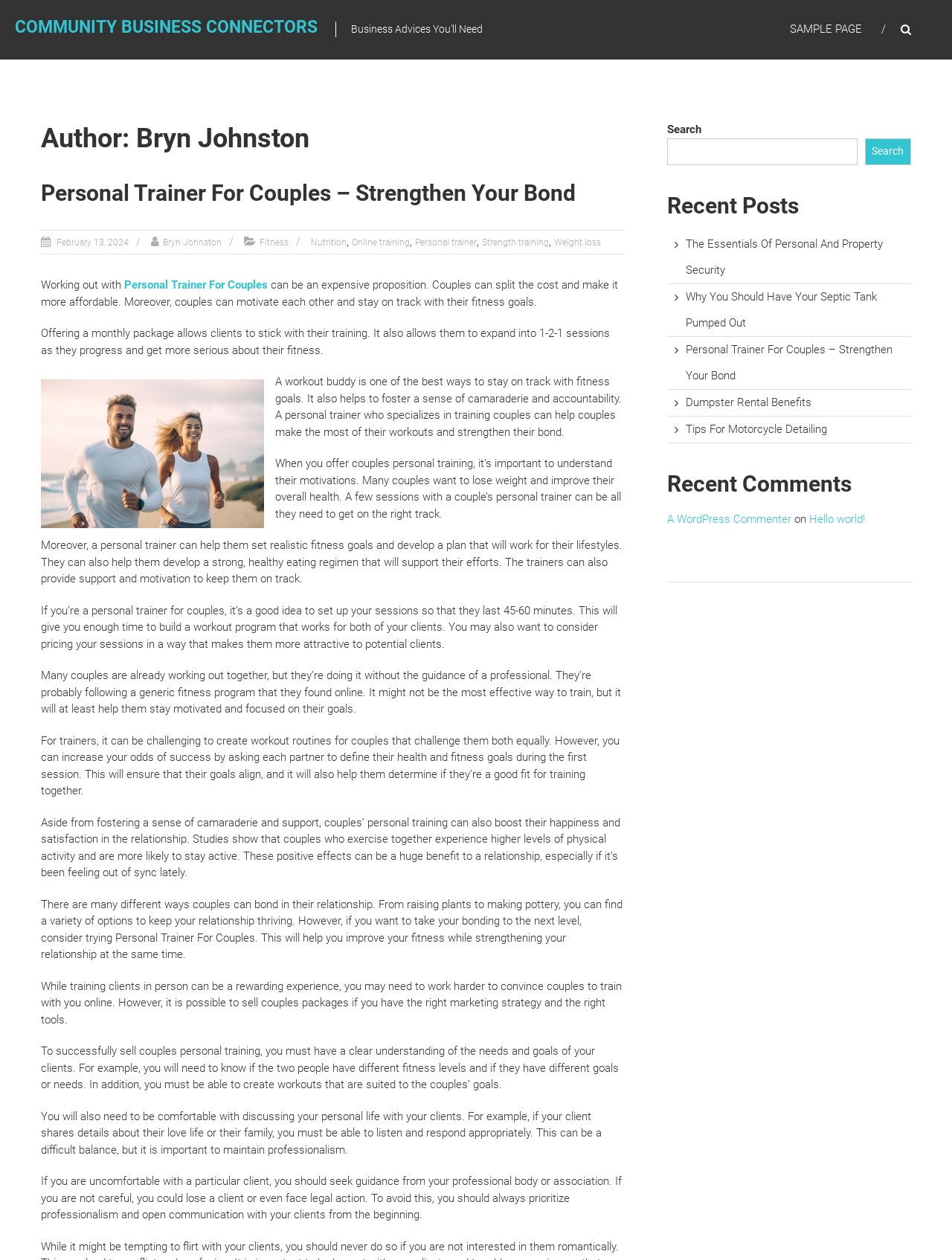Kindly determine the bounding box coordinates for the area that needs to be clicked to execute this instruction: "View 'Recent Posts'".

[0.701, 0.152, 0.957, 0.175]